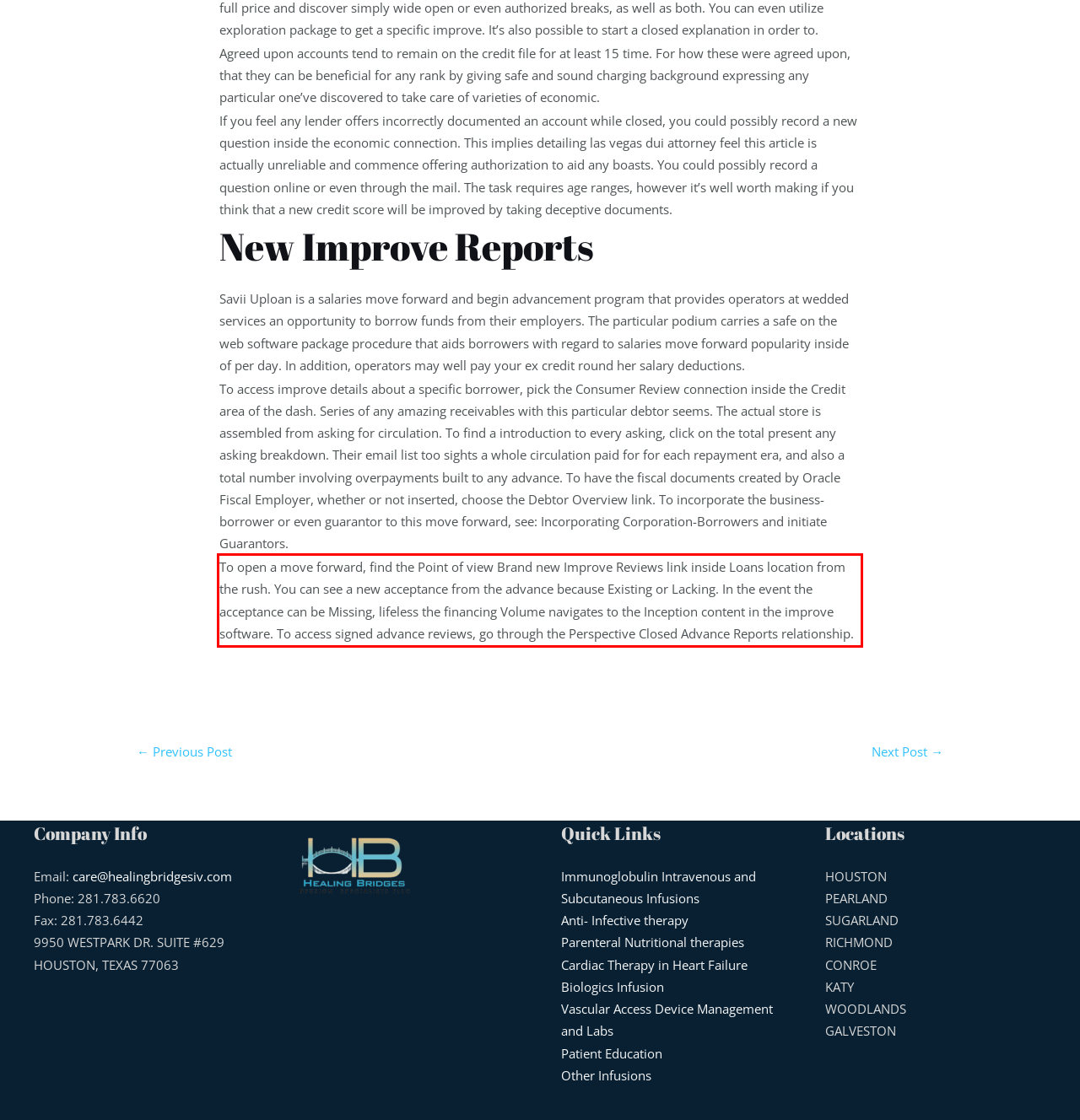You are provided with a screenshot of a webpage containing a red bounding box. Please extract the text enclosed by this red bounding box.

To open a move forward, find the Point of view Brand new Improve Reviews link inside Loans location from the rush. You can see a new acceptance from the advance because Existing or Lacking. In the event the acceptance can be Missing, lifeless the financing Volume navigates to the Inception content in the improve software. To access signed advance reviews, go through the Perspective Closed Advance Reports relationship.